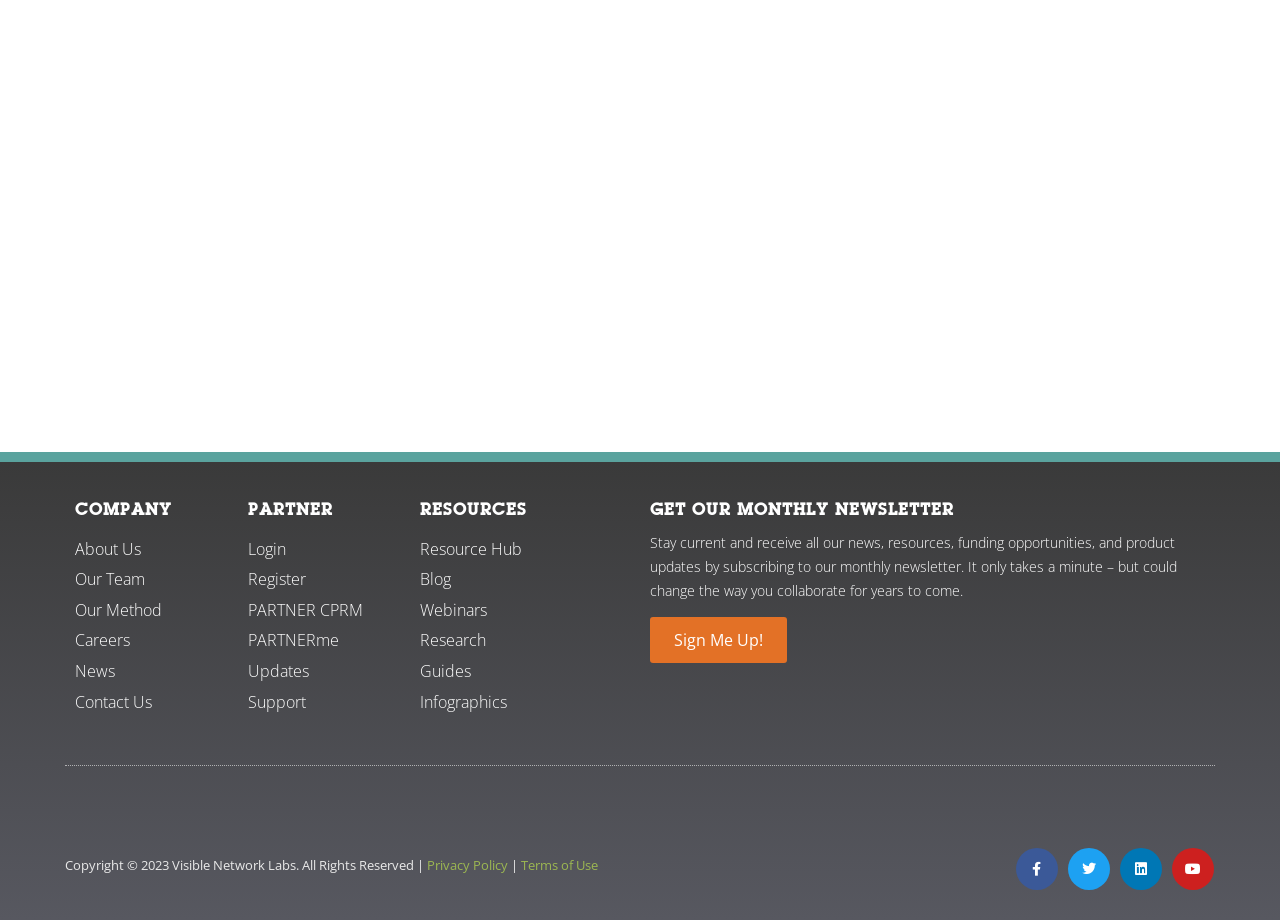Please locate the bounding box coordinates of the region I need to click to follow this instruction: "Follow on Facebook".

[0.794, 0.922, 0.827, 0.967]